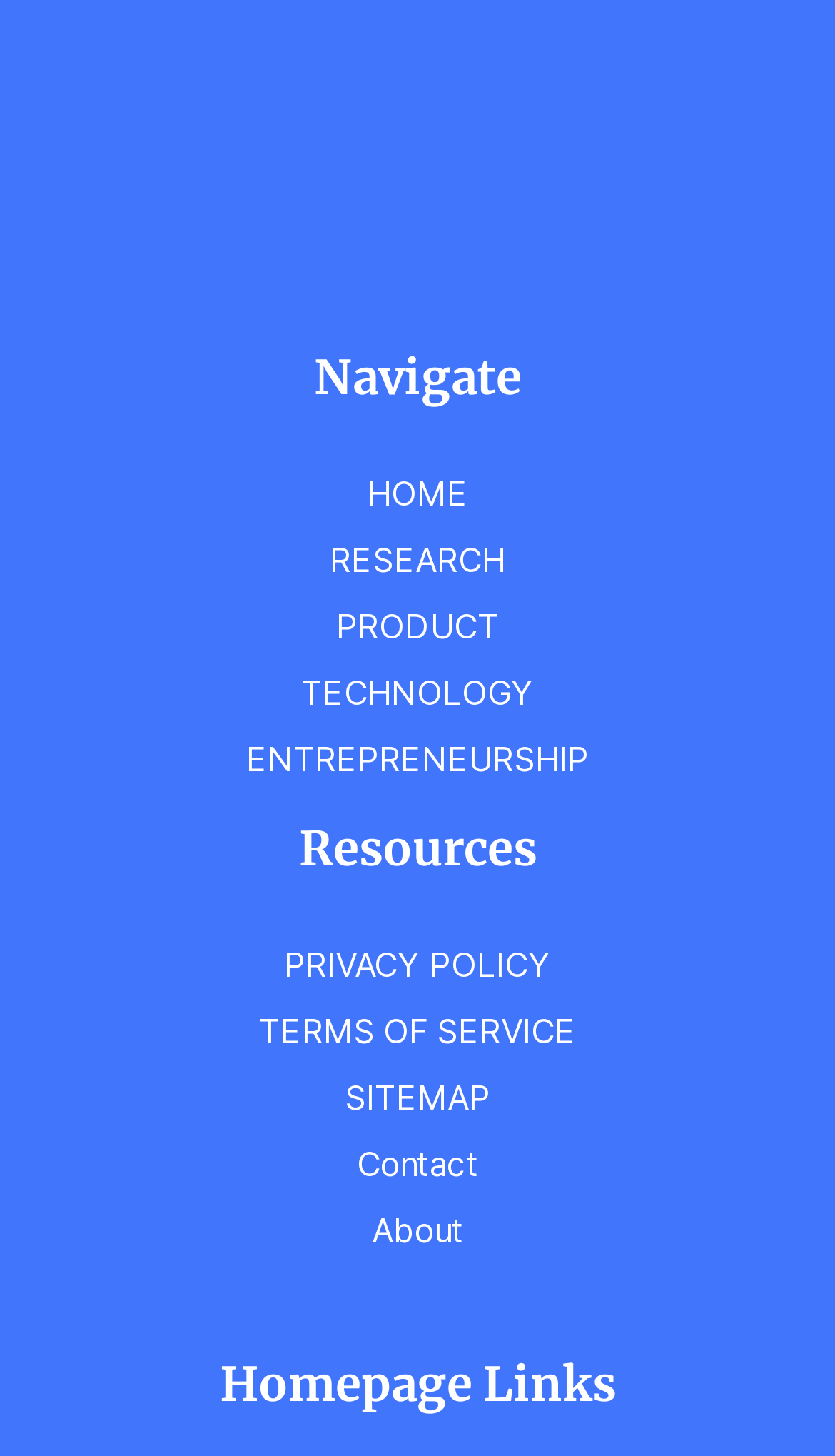Find the bounding box coordinates of the clickable area required to complete the following action: "Read PRIVACY POLICY".

[0.34, 0.648, 0.66, 0.676]